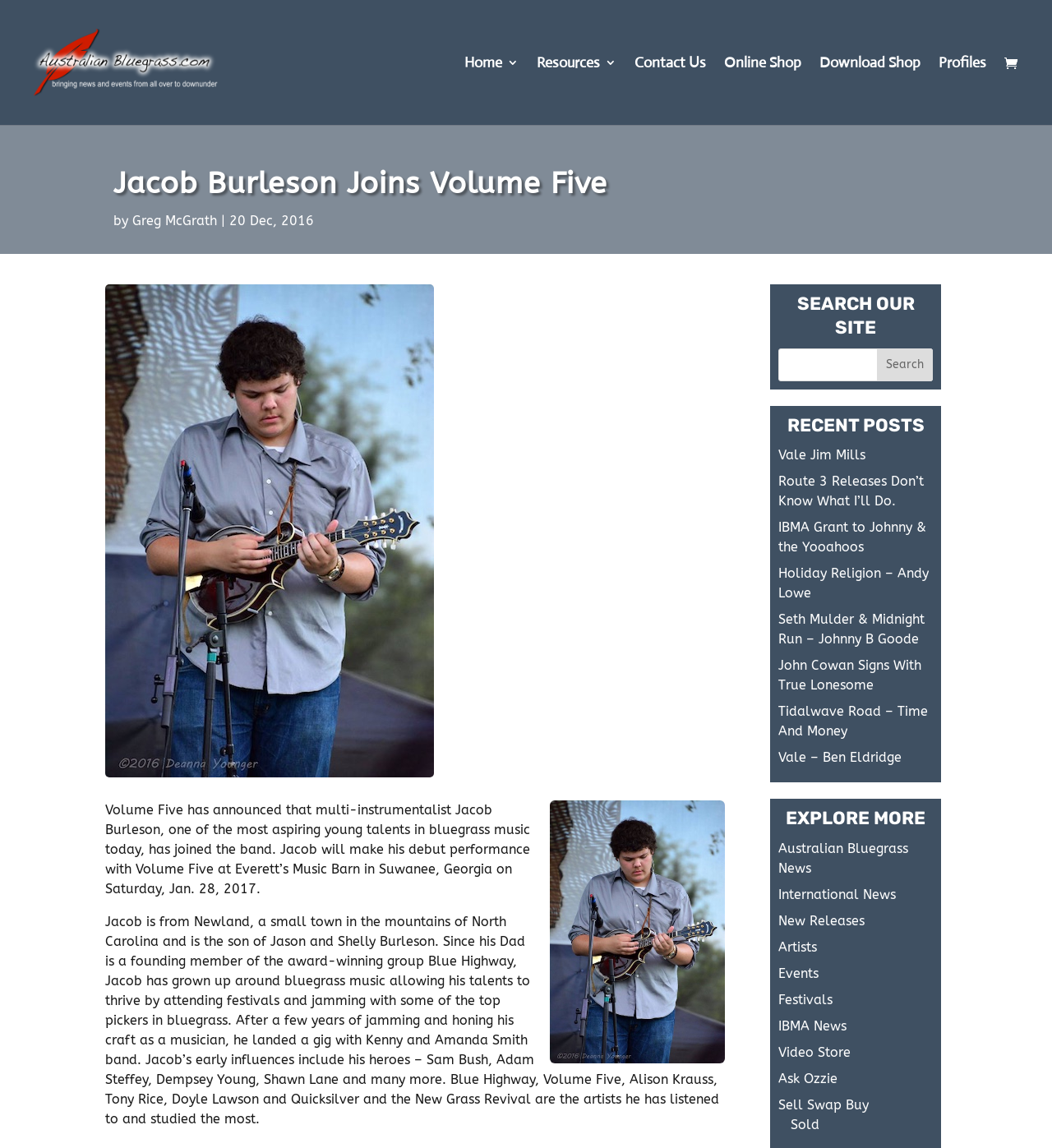How many headings are there on the webpage?
Provide a well-explained and detailed answer to the question.

The webpage contains four headings: 'Jacob Burleson Joins Volume Five', 'SEARCH OUR SITE', 'RECENT POSTS', and 'EXPLORE MORE'. These headings are used to organize the content of the webpage into different sections.